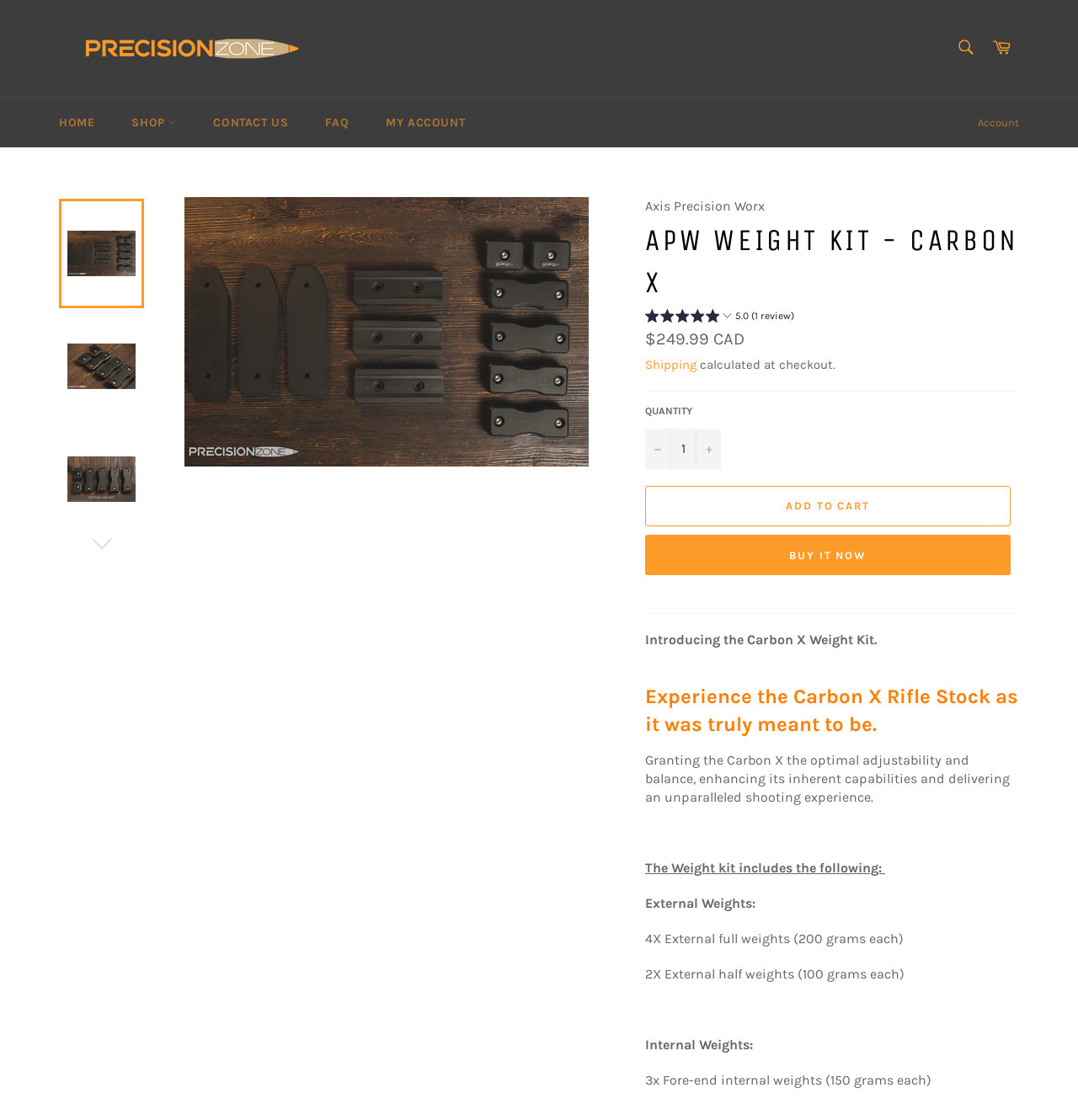Identify the bounding box of the HTML element described as: "Shipping".

[0.598, 0.319, 0.646, 0.332]